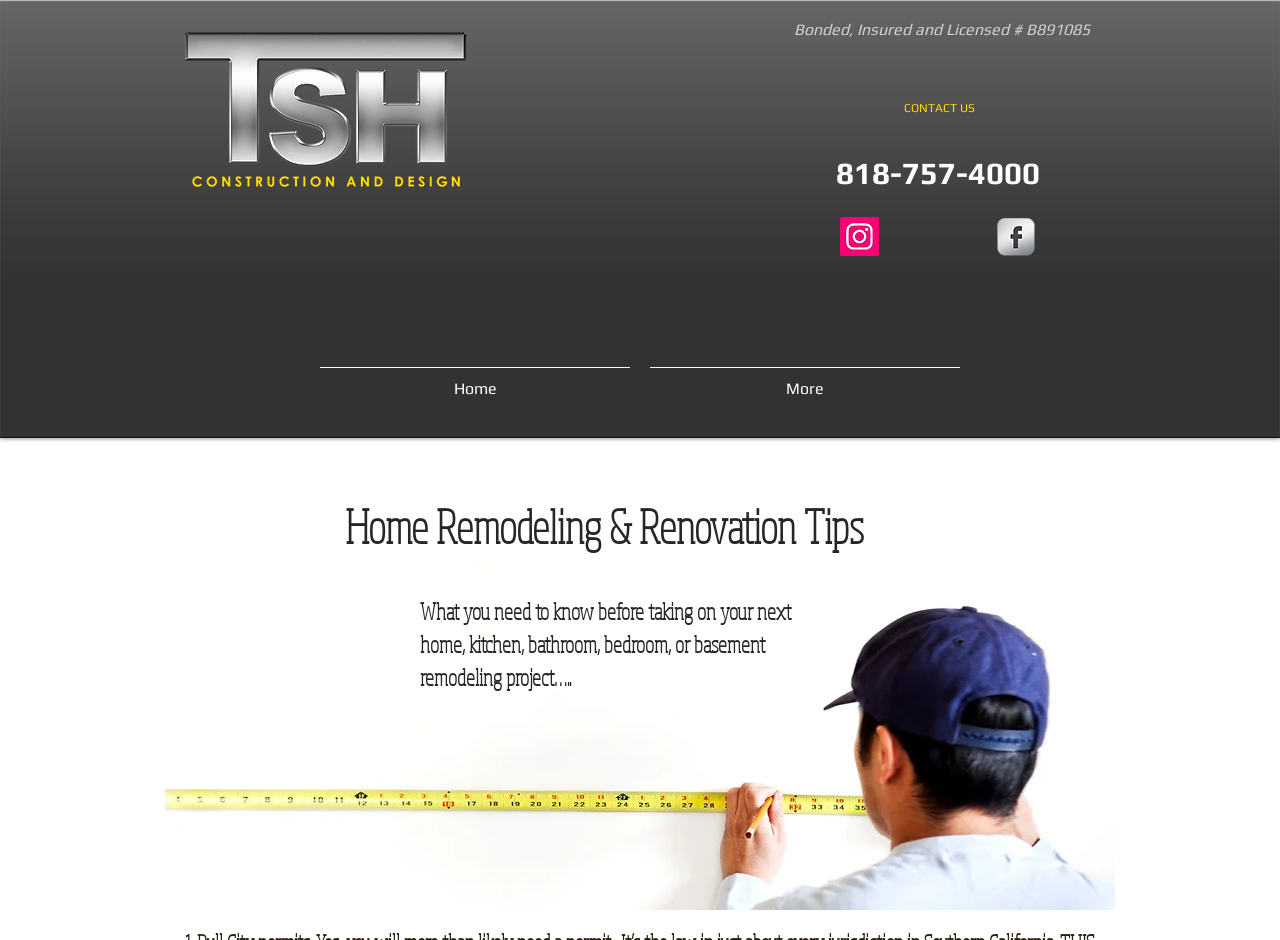Explain in detail what is displayed on the webpage.

This webpage is about home remodeling and renovation tips. At the top, there is a blockquote with a license number "Bonded, Insured and Licensed # B891085". To the right of the blockquote, there is a "CONTACT US" link. Below the blockquote, there is a heading with a phone number "818-757-4000". 

On the same level as the phone number, there are two social media links, "Instagram" and "Facebook", each with its corresponding icon. 

On the left side of the page, there is a navigation menu labeled "Site" with links to "Home" and "More". Below the navigation menu, there are four headings that describe the content of the page, which is about what you need to know before taking on your next home remodeling project, including kitchen, bathroom, bedroom, or basement remodeling. 

At the top left of the page, there is a heading with the title "Home Remodeling & Renovation Tips | Encino".